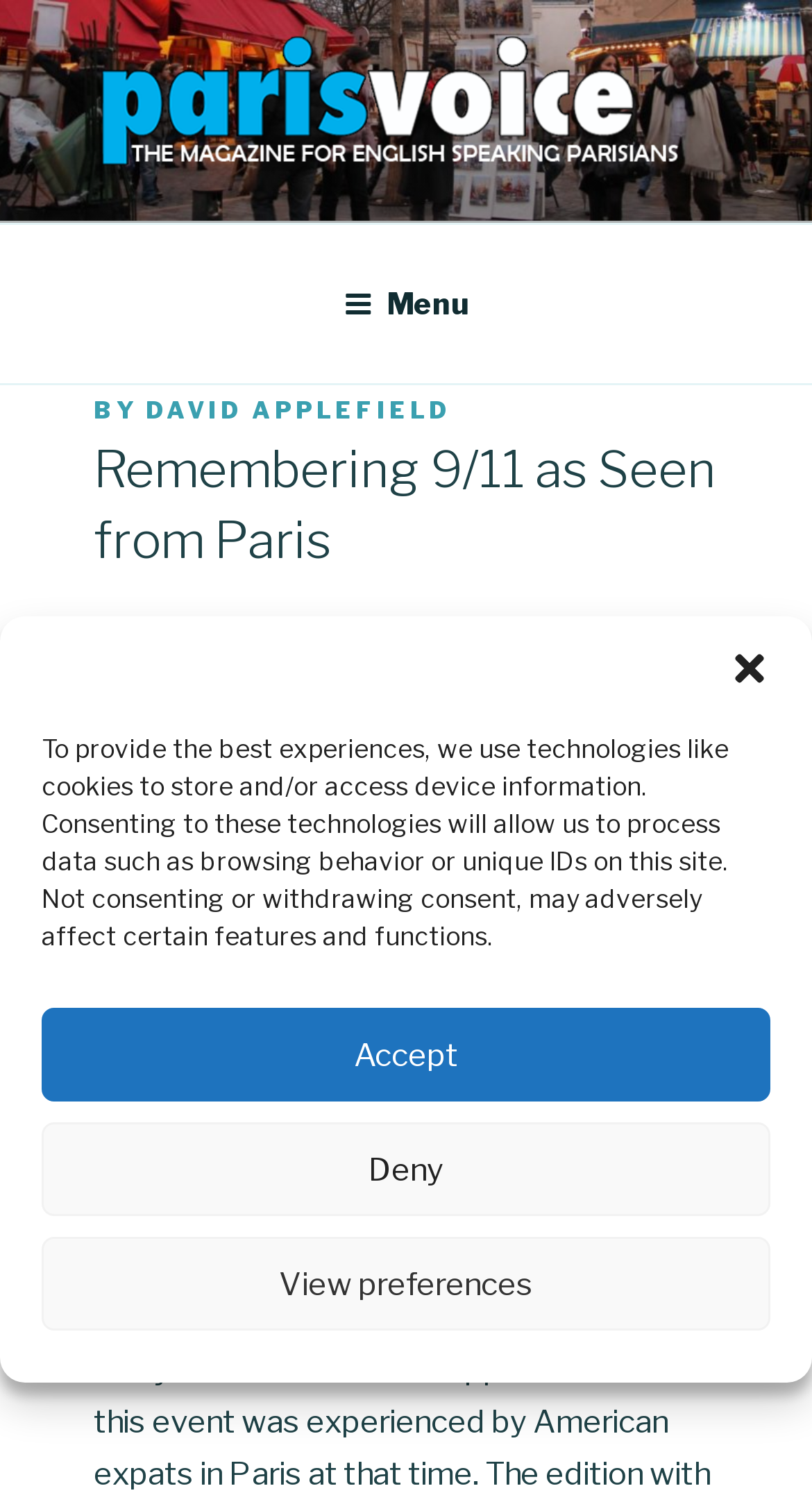Describe the entire webpage, focusing on both content and design.

The webpage is about remembering 9/11 as seen from Paris, with the title "Remembering 9/11 as Seen from Paris – ParisVoice" at the top. Below the title, there is a navigation menu labeled "Top Menu" with a button to expand or collapse it. To the left of the menu, there is a link to "ParisVoice" accompanied by a small image of the same name.

Above the navigation menu, there is a header section with three lines of text. The first line reads "POSTED ON", the second line says "BY", and the third line has a link to the author "DAVID APPLEFIELD". Below this header section, there is a prominent heading that repeats the title "Remembering 9/11 as Seen from Paris".

On the right side of the page, there is a large image that takes up most of the vertical space. The image is not described, but it likely relates to the topic of 9/11 as seen from Paris.

At the very top of the page, there is a dialog box for managing cookie consent, which is not initially focused. The dialog box has a close button at the top right corner and three buttons at the bottom: "Accept", "Deny", and "View preferences". The dialog box also contains a paragraph of text explaining the use of cookies on the website.